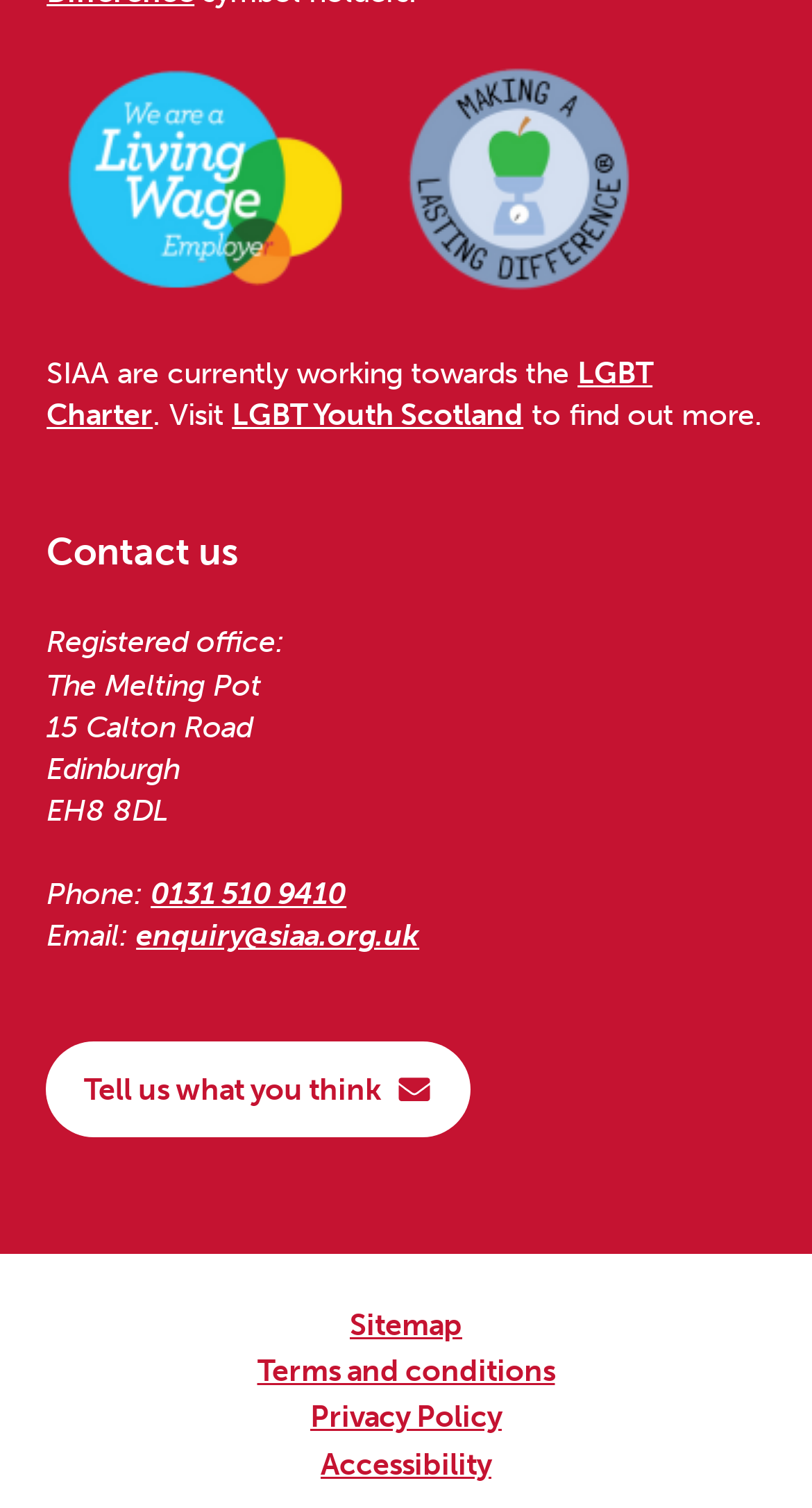What is the purpose of the 'Tell us what you think' link?
Offer a detailed and exhaustive answer to the question.

The 'Tell us what you think' link is likely used to provide feedback or suggestions to the organization, as it is a common phrase used to solicit user input.